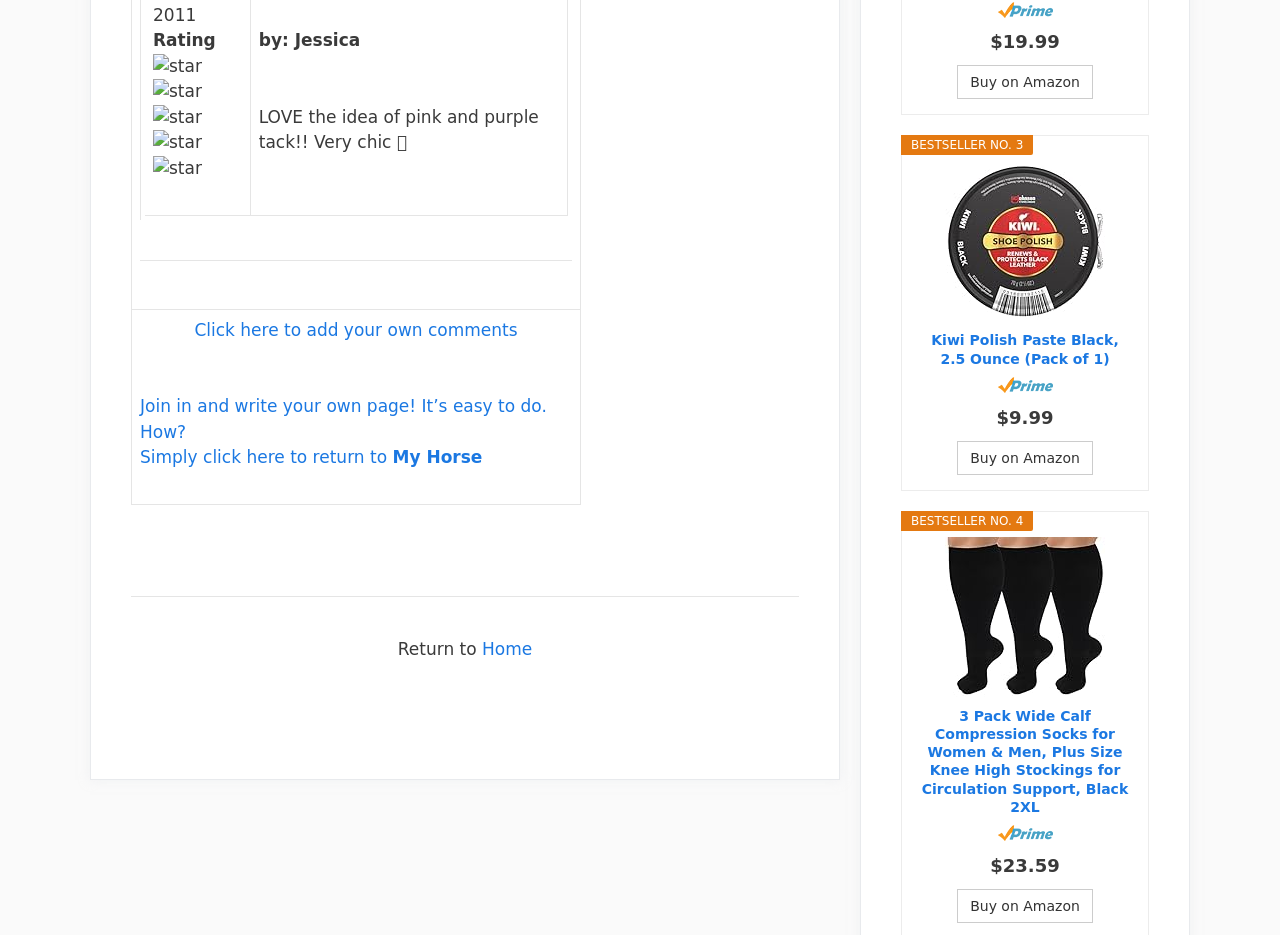Please give a succinct answer to the question in one word or phrase:
What is the text on the link below the Kiwi Polish Paste Black image?

Buy on Amazon